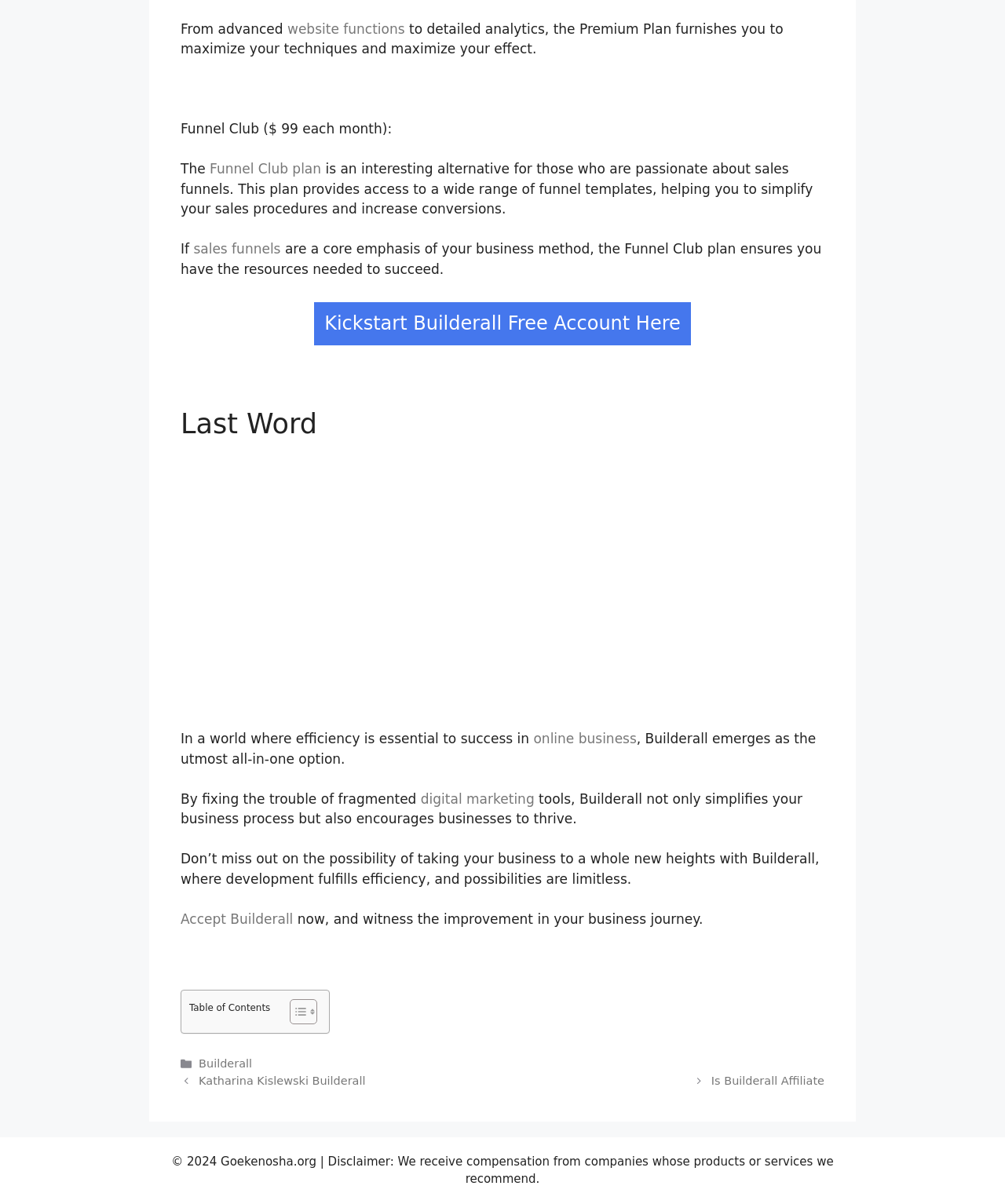Identify the bounding box for the UI element described as: "Kickstart Builderall Free Account Here". Ensure the coordinates are four float numbers between 0 and 1, formatted as [left, top, right, bottom].

[0.313, 0.251, 0.687, 0.287]